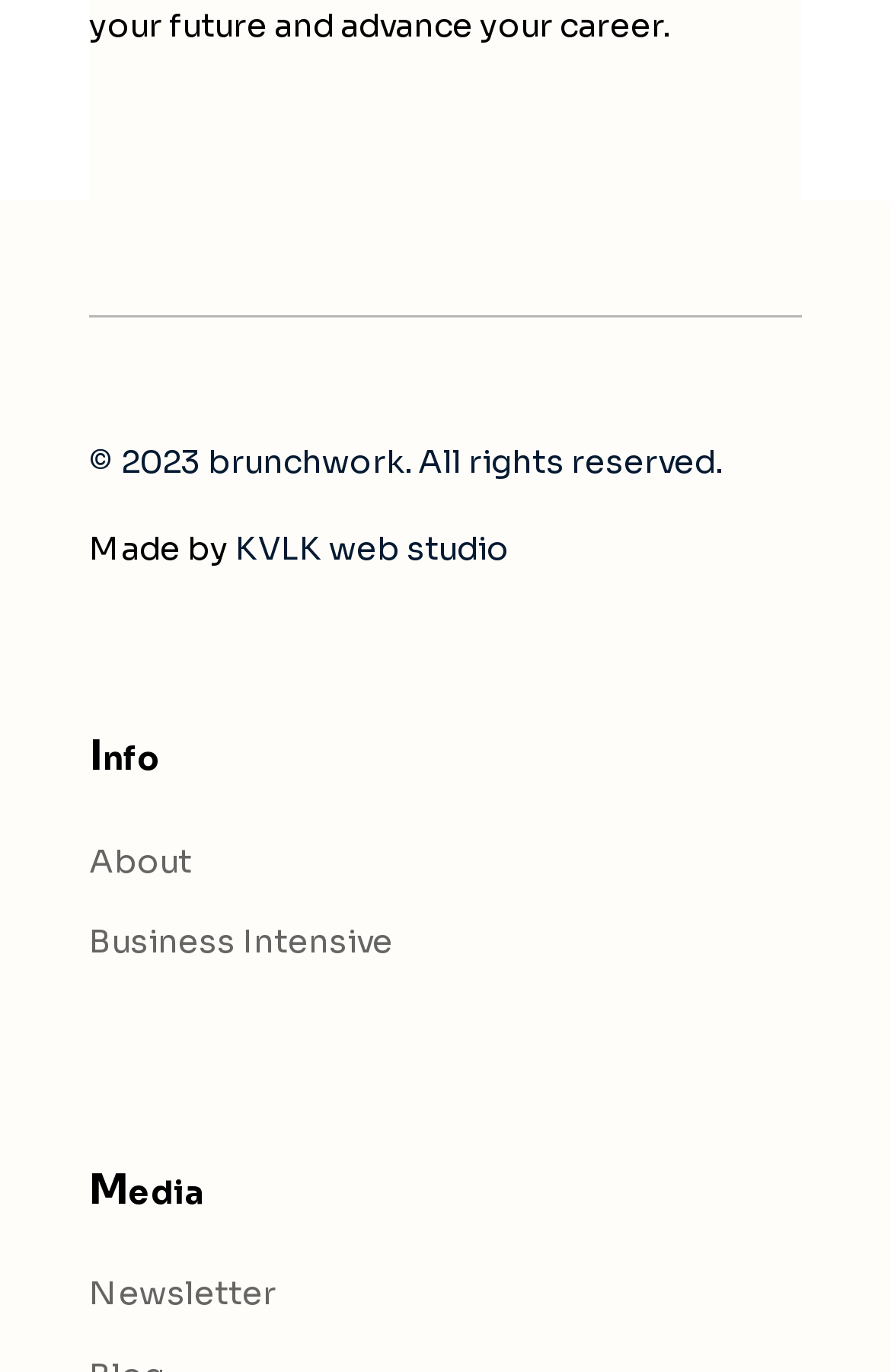Provide the bounding box coordinates for the specified HTML element described in this description: "Business Intensive". The coordinates should be four float numbers ranging from 0 to 1, in the format [left, top, right, bottom].

[0.1, 0.671, 0.441, 0.717]